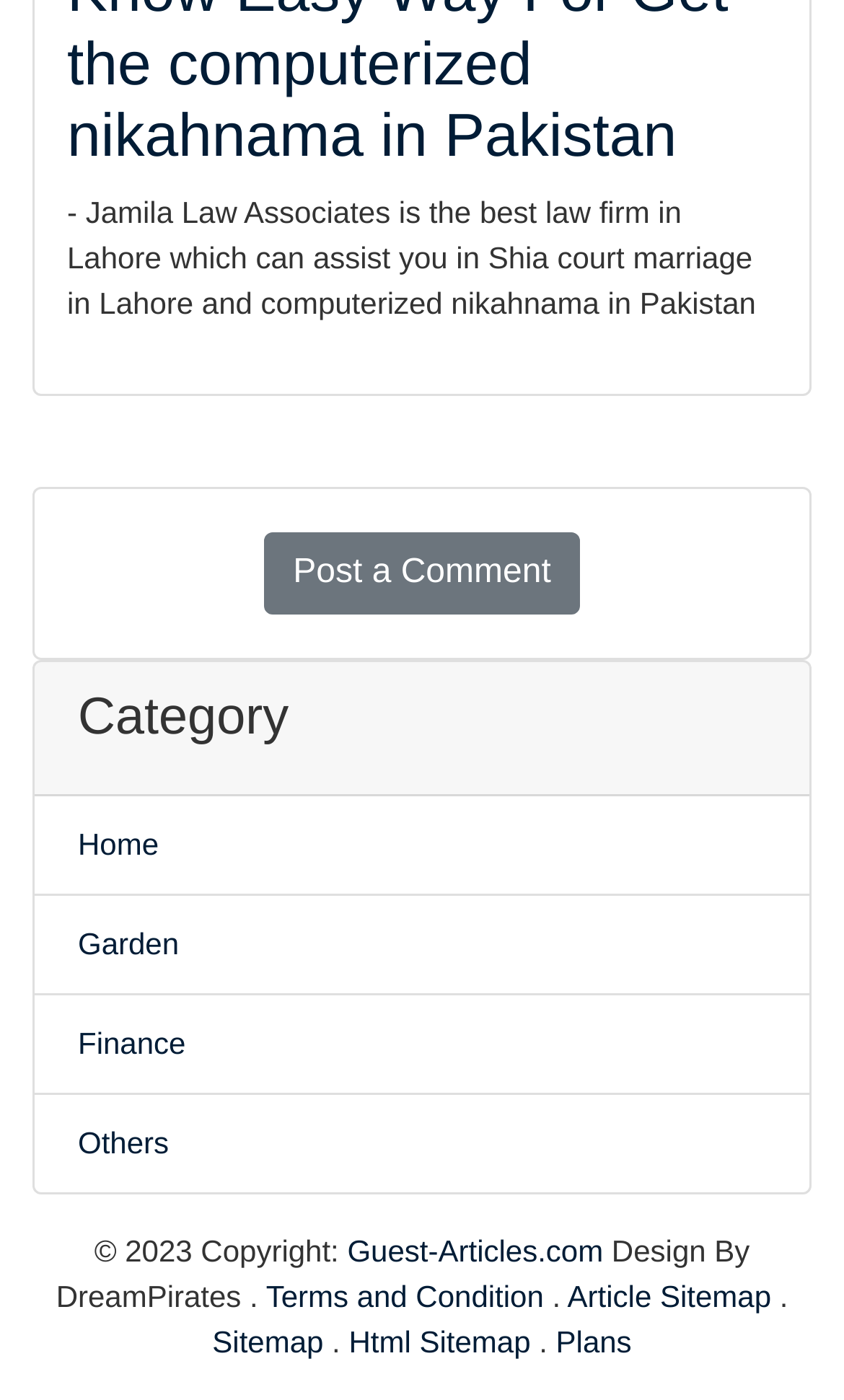Consider the image and give a detailed and elaborate answer to the question: 
Can I navigate to other pages on this website?

There are multiple links on the website, such as 'Home', 'Garden', 'Finance', etc. which suggest that users can navigate to other pages on this website.